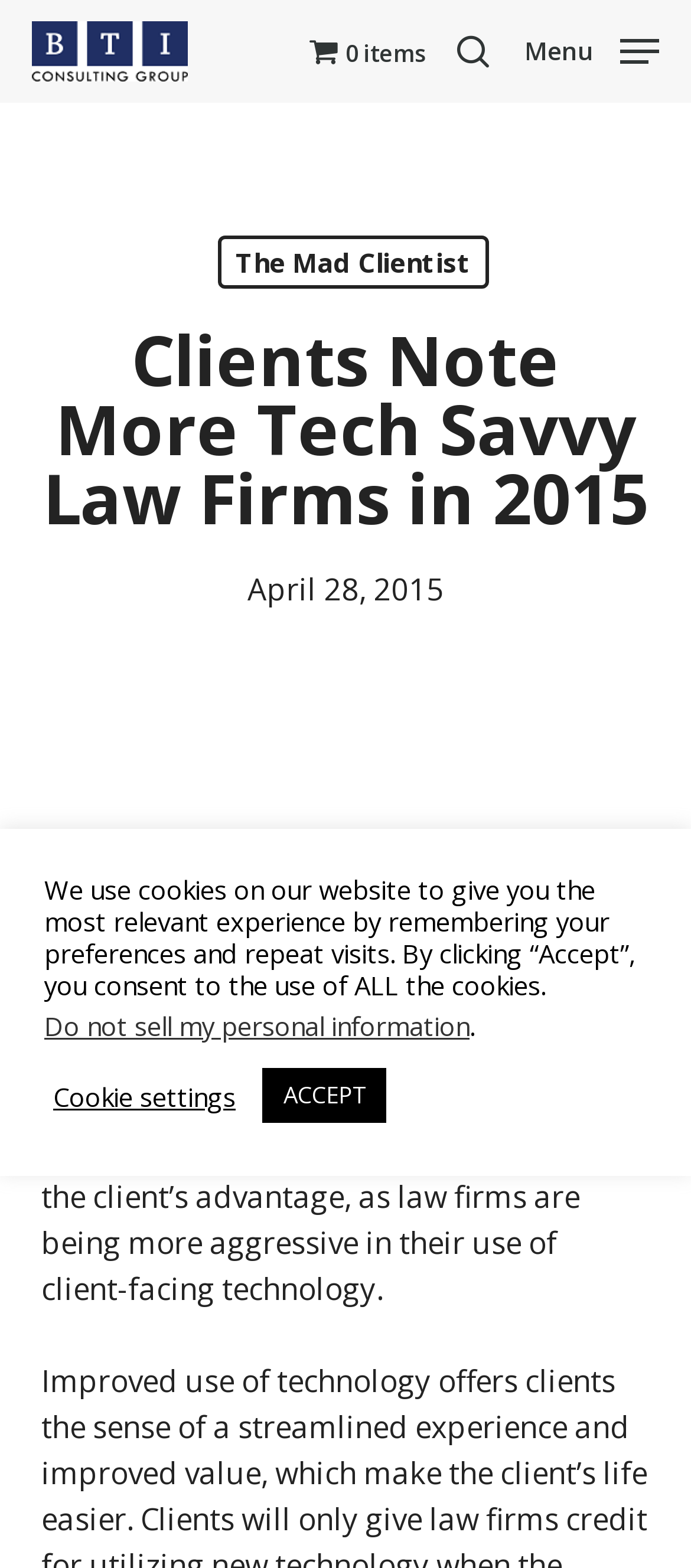What percentage of law firms are using technology as a source of innovation?
Using the image as a reference, answer with just one word or a short phrase.

9%